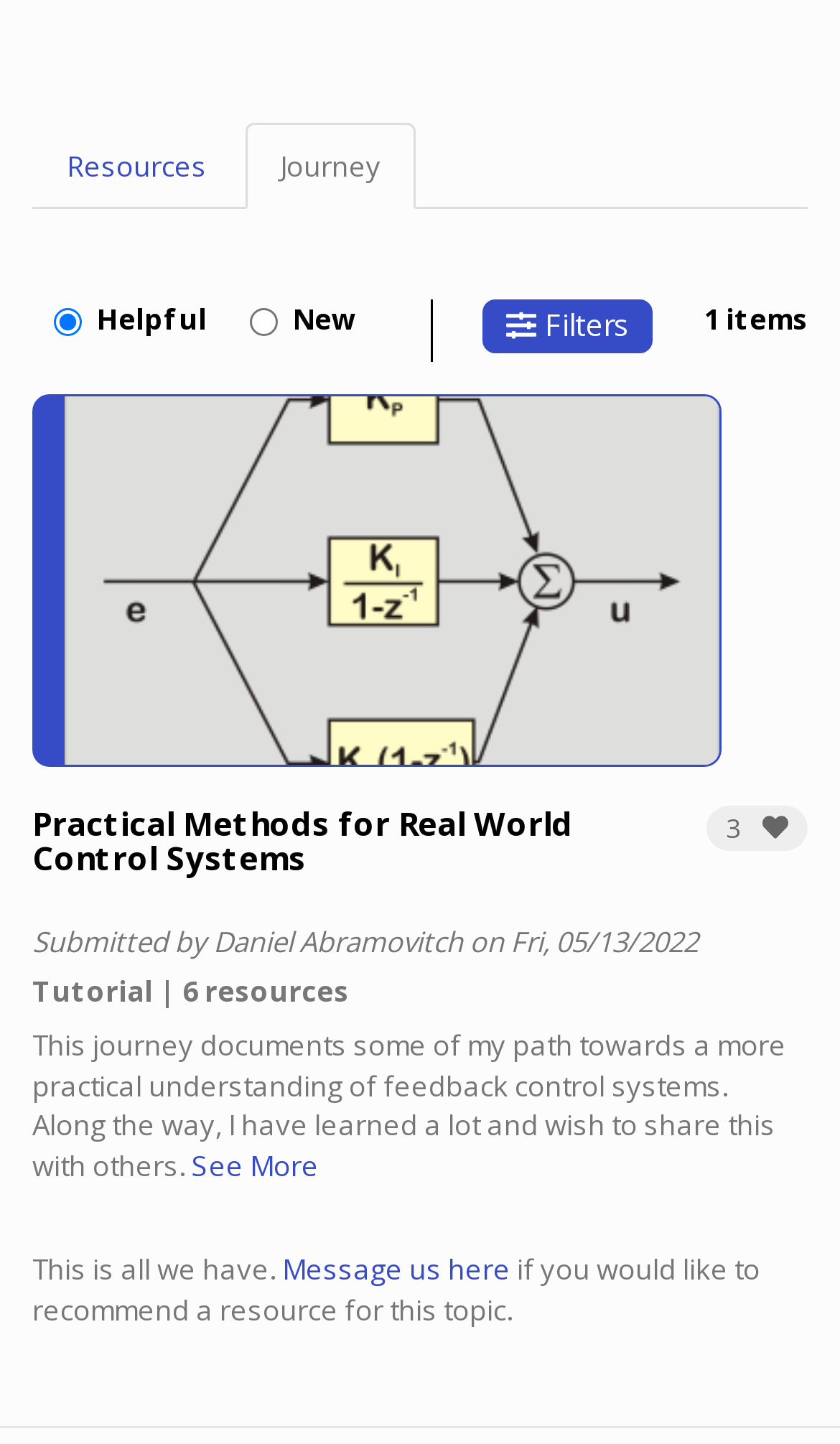Locate the bounding box coordinates of the item that should be clicked to fulfill the instruction: "Go to the next letter".

None